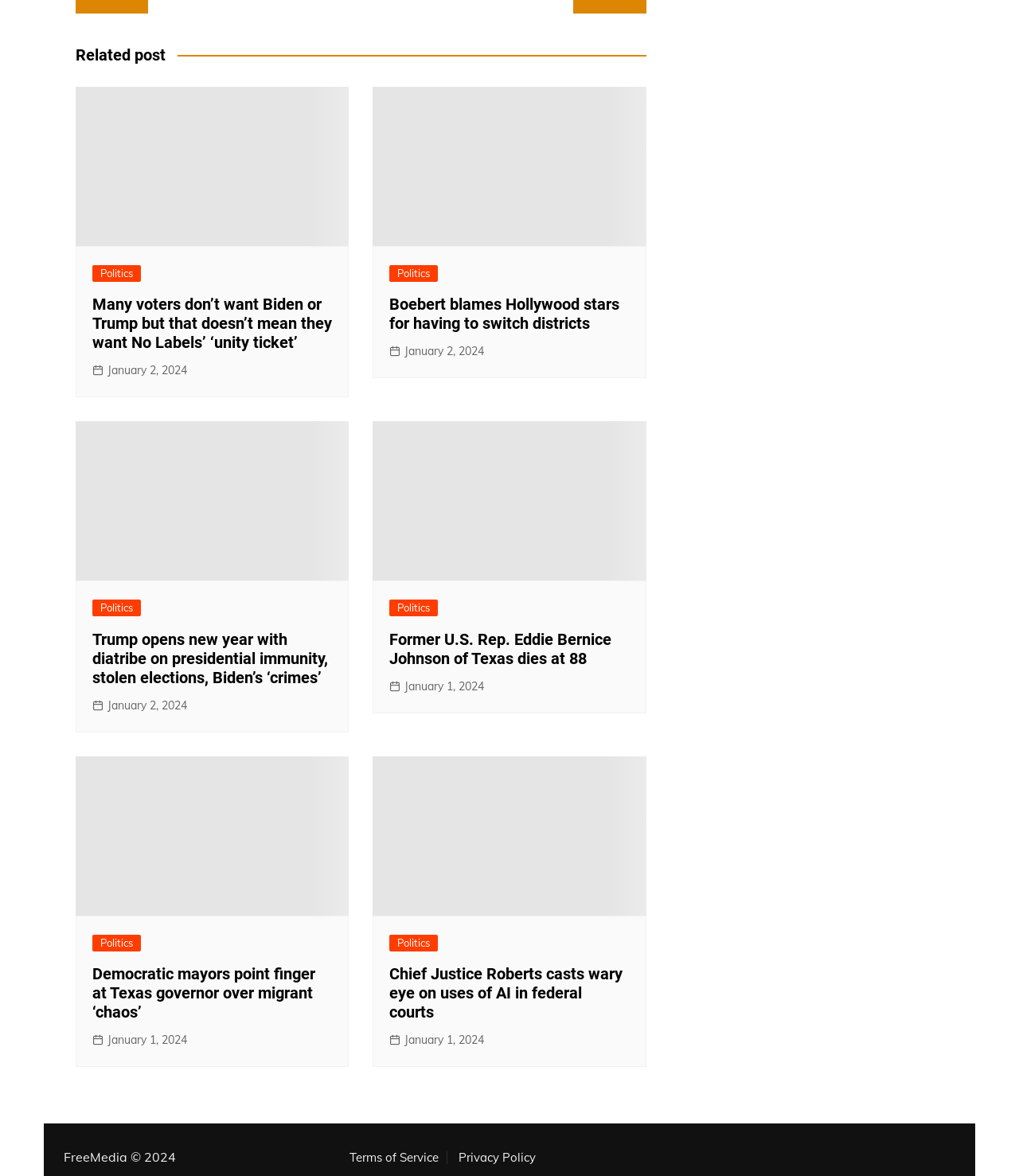How many links are in the footer section?
Could you give a comprehensive explanation in response to this question?

I looked at the footer section of the page and counted the number of links. There are three links: 'Terms of Service', 'Privacy Policy', and the copyright information.